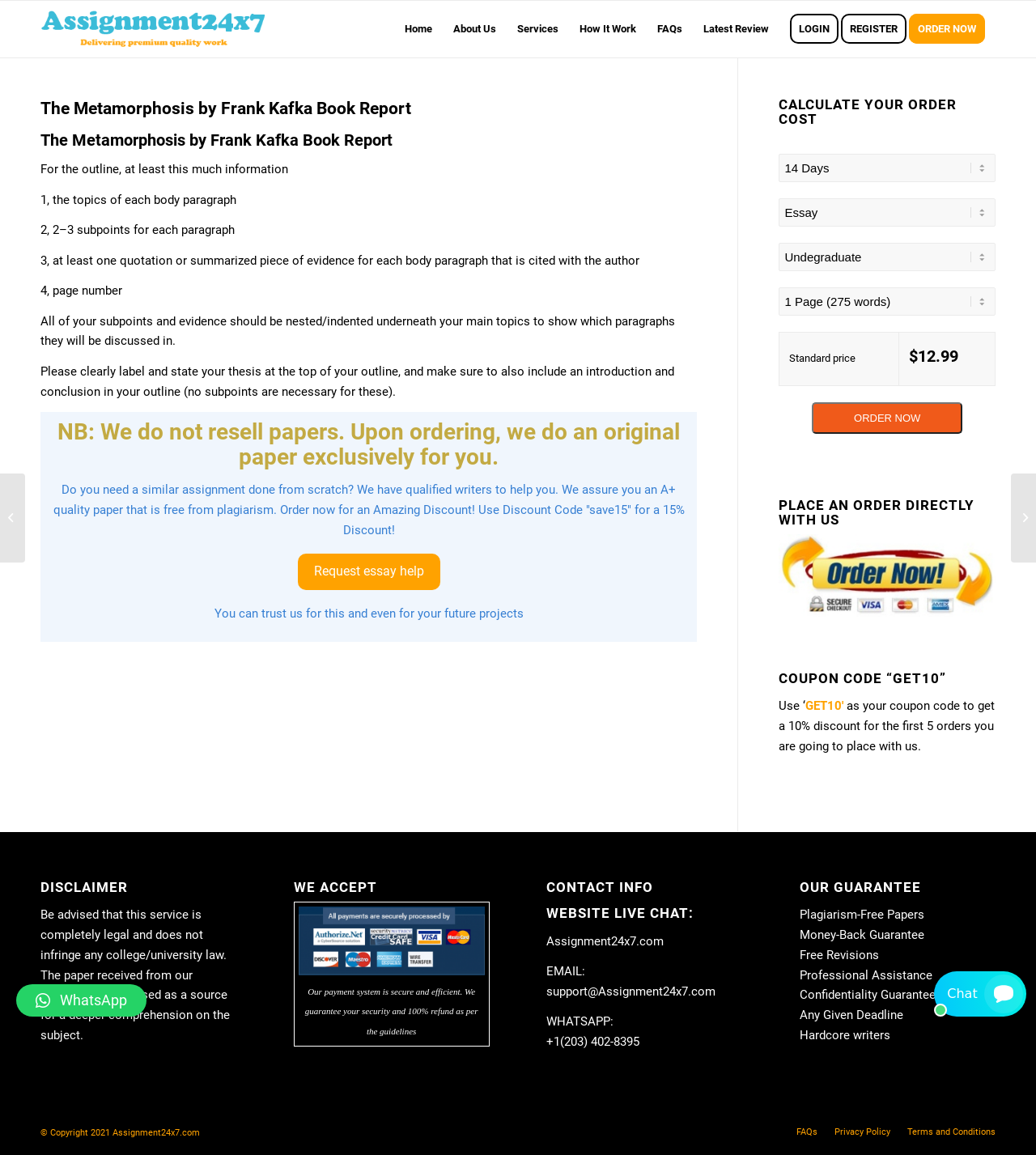Determine the bounding box coordinates of the region to click in order to accomplish the following instruction: "Select an option from the CALCULATE YOUR ORDER COST combobox". Provide the coordinates as four float numbers between 0 and 1, specifically [left, top, right, bottom].

[0.752, 0.133, 0.961, 0.158]